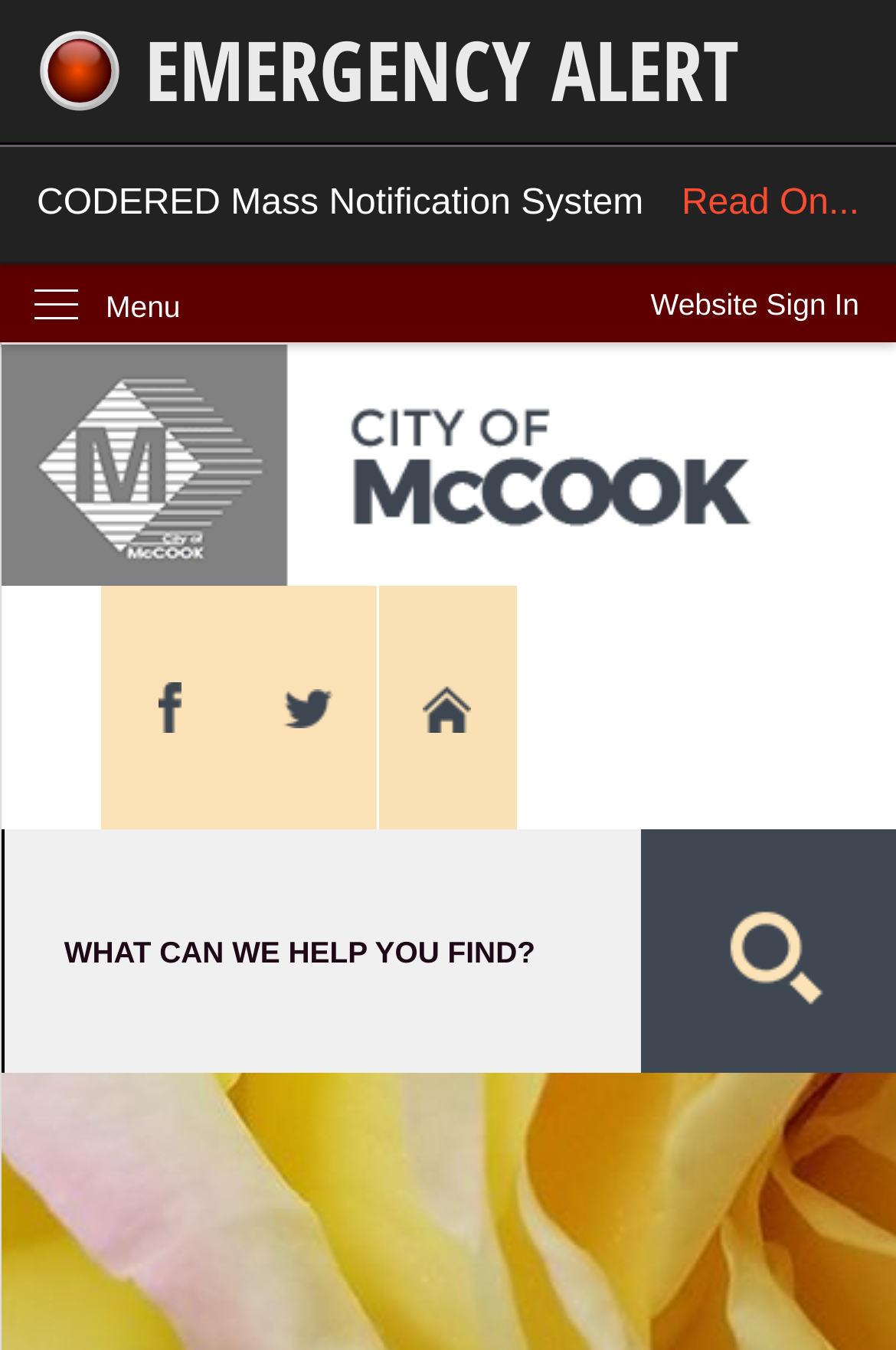Provide a brief response to the question below using one word or phrase:
What is the alert message on the page?

EMERGENCY ALERT